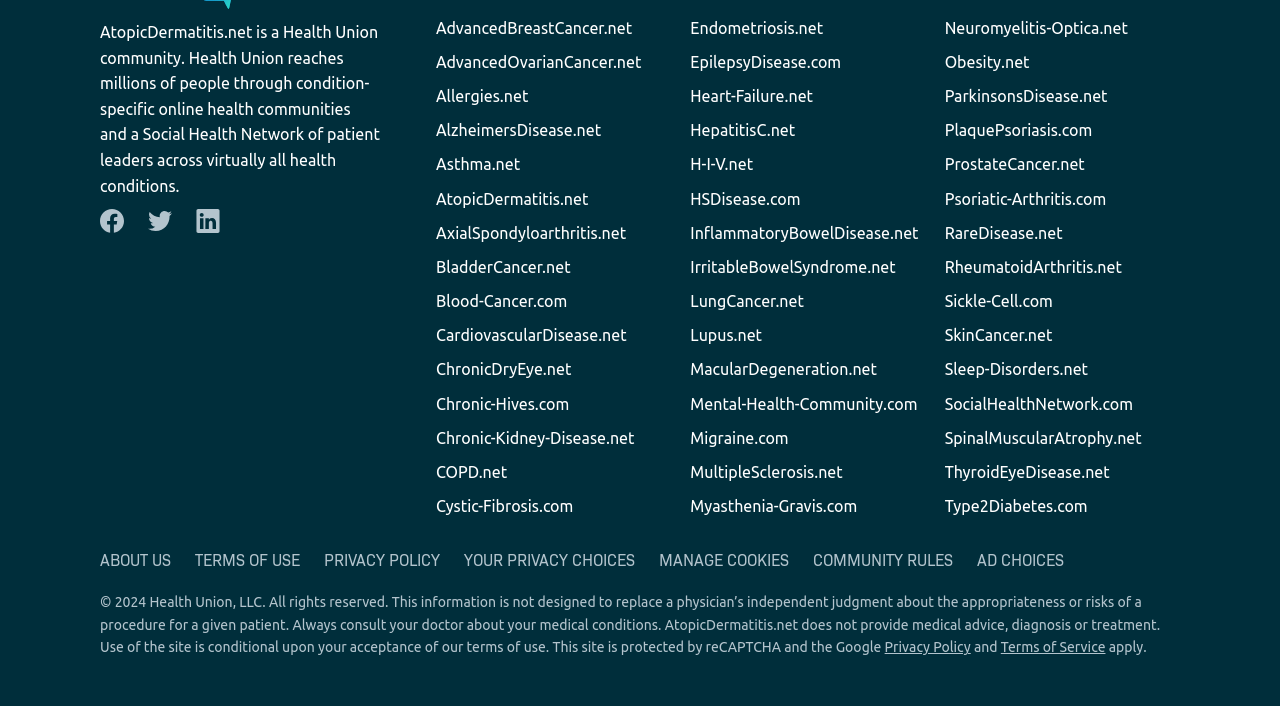Find the UI element described as: "Follow us on linkedin" and predict its bounding box coordinates. Ensure the coordinates are four float numbers between 0 and 1, [left, top, right, bottom].

[0.145, 0.282, 0.18, 0.345]